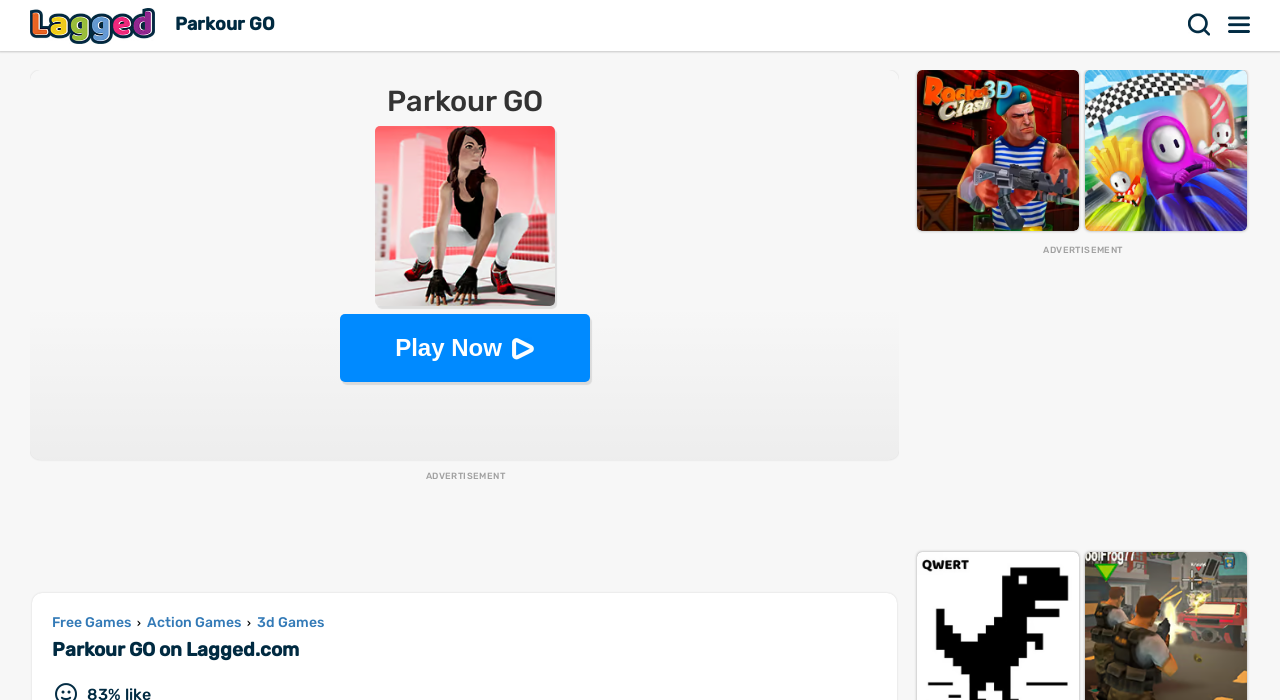Kindly determine the bounding box coordinates for the clickable area to achieve the given instruction: "Explore 'Action Games'".

[0.112, 0.877, 0.191, 0.901]